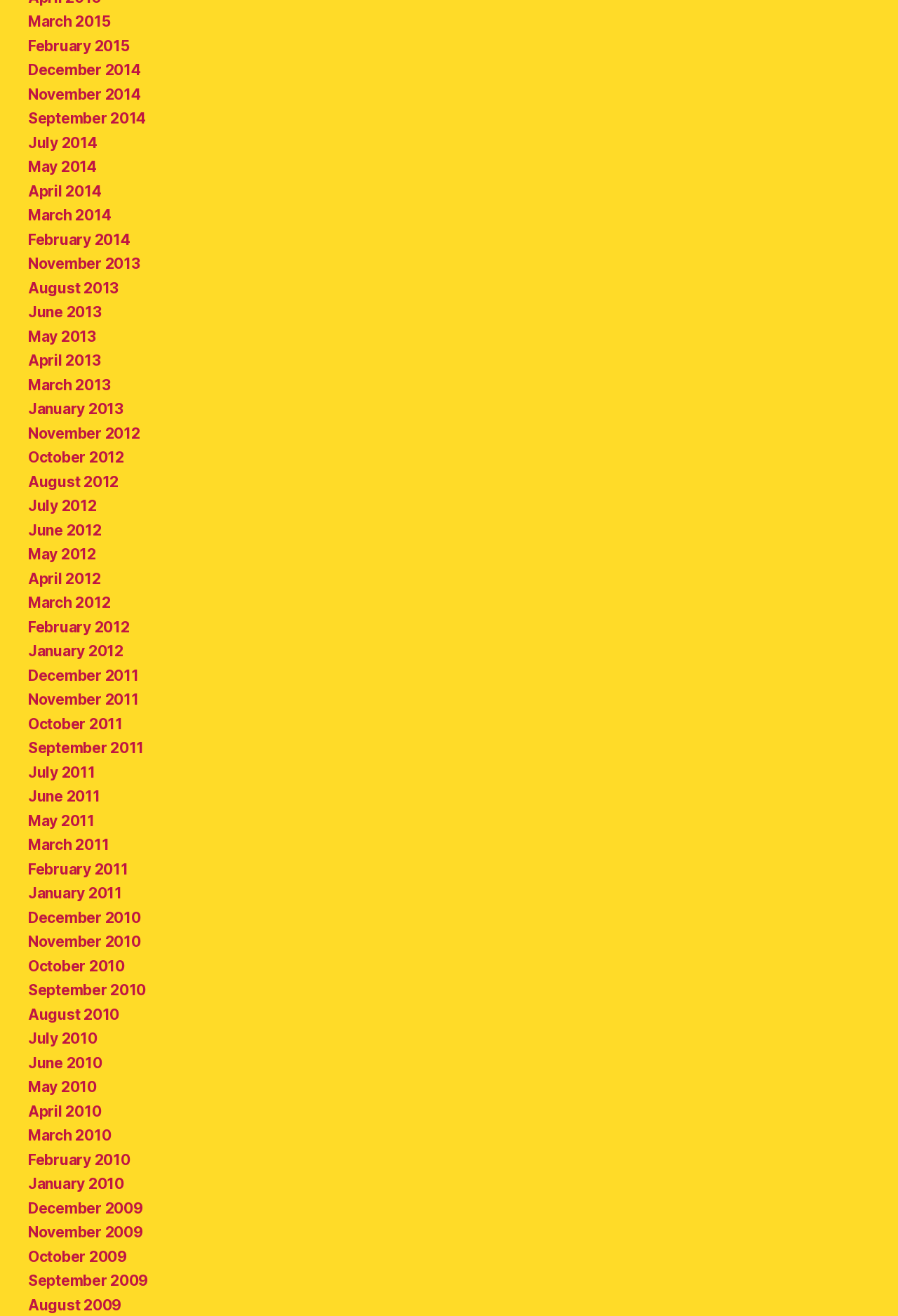Predict the bounding box coordinates of the area that should be clicked to accomplish the following instruction: "View February 2014 archives". The bounding box coordinates should consist of four float numbers between 0 and 1, i.e., [left, top, right, bottom].

[0.031, 0.175, 0.145, 0.189]